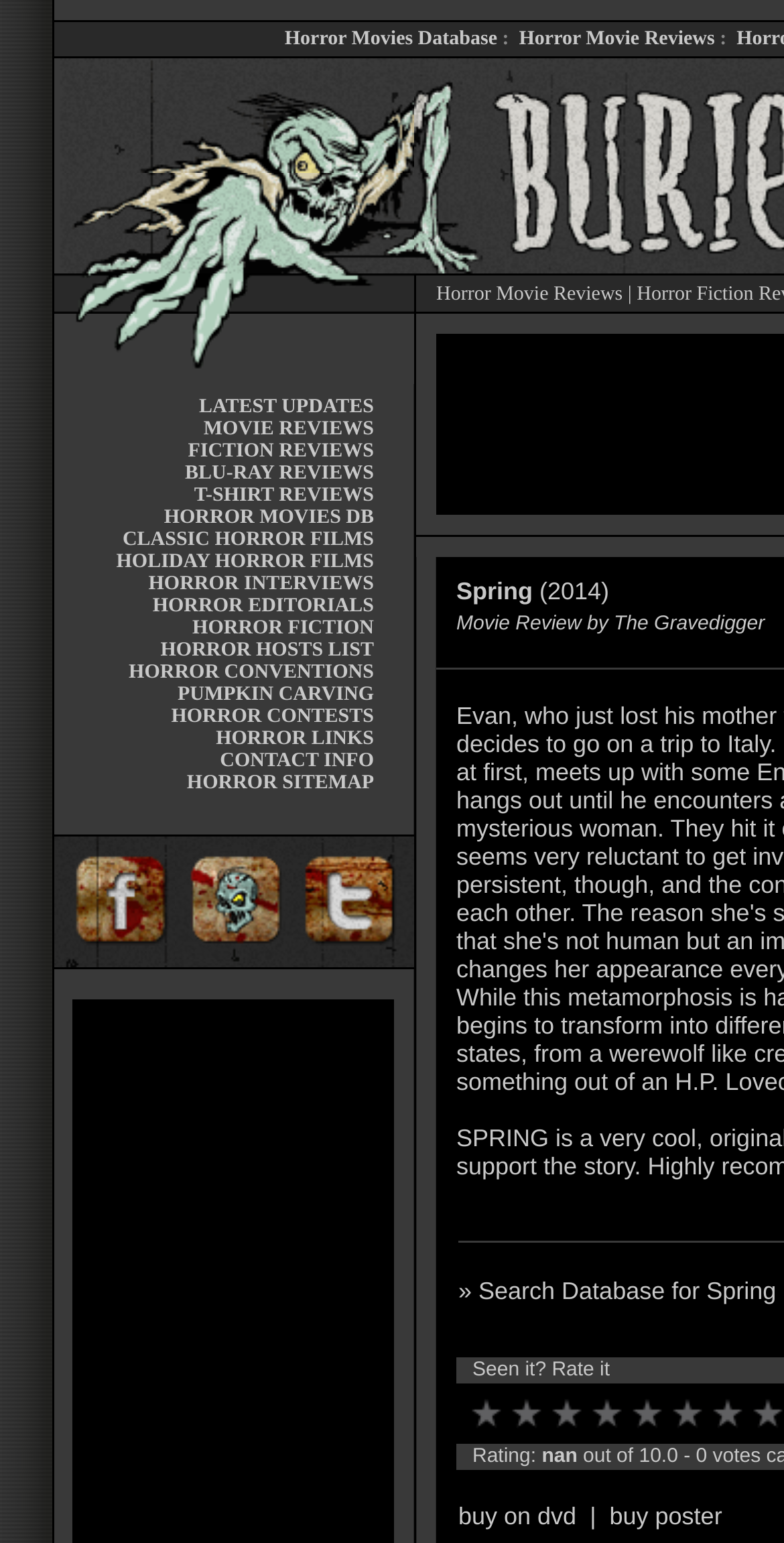Find and indicate the bounding box coordinates of the region you should select to follow the given instruction: "Click on Horror Movies Database".

[0.363, 0.018, 0.634, 0.033]